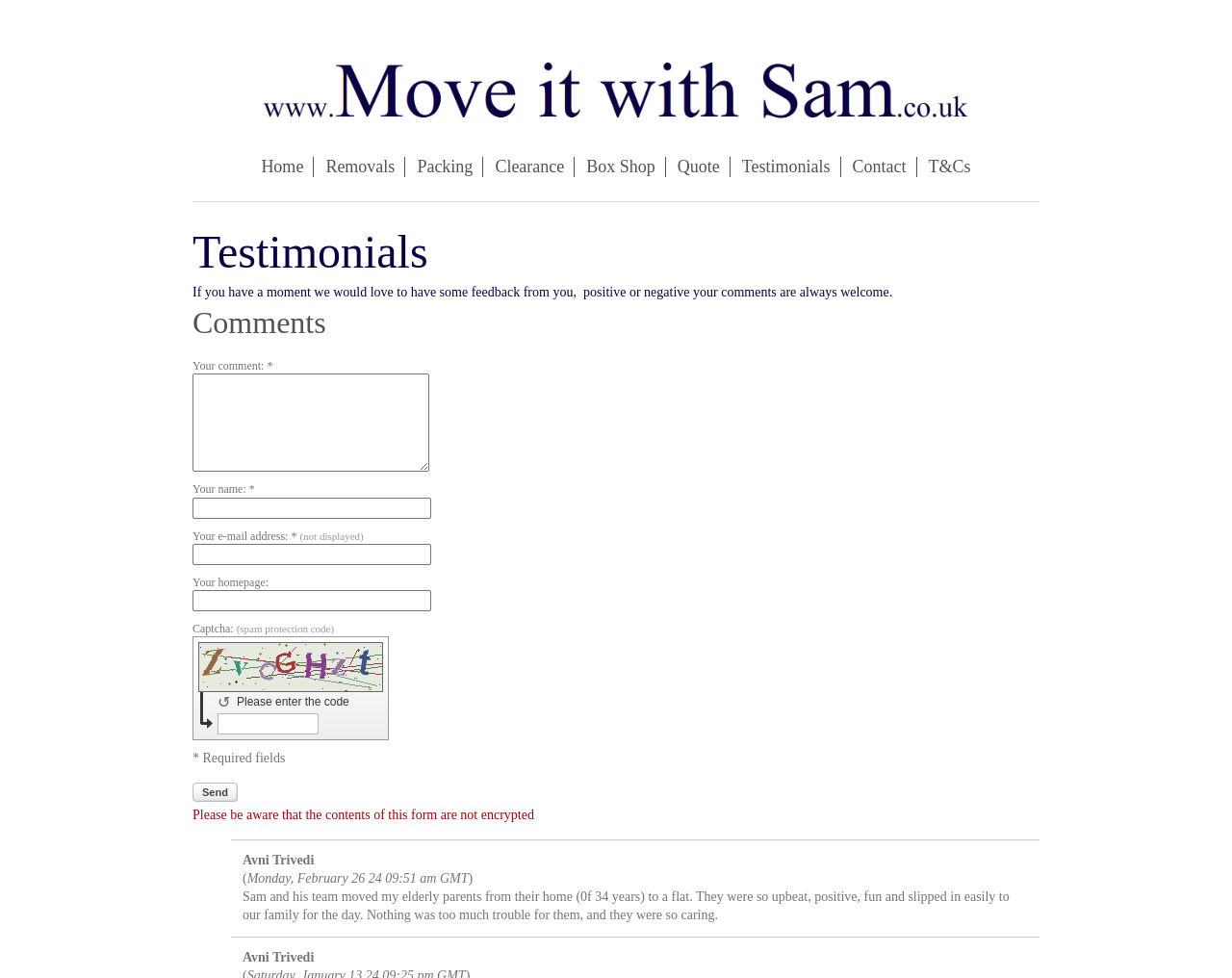Craft a detailed narrative of the webpage's structure and content.

The webpage is about "Move it with Sam", a removal company based in London, and it appears to be a testimonials page. At the top, there is a navigation menu with 10 links: "Home", "Removals", "Packing", "Clearance", "Box Shop", "Quote", "Testimonials", "Contact", and "T&Cs". 

Below the navigation menu, there is a heading "Testimonials" followed by a paragraph of text asking for feedback from users. 

Underneath, there is a section with a heading "Comments" where users can leave their comments. This section contains several form fields, including text boxes for comment, name, email address, homepage, and captcha, as well as a button to send the form. 

On the right side of the form, there is an image, likely a captcha image, with a refresh link next to it. 

Below the form, there is a note stating that the contents of the form are not encrypted. 

The rest of the page is dedicated to displaying testimonials from satisfied customers. Each testimonial includes the customer's name, date, and a quote about their experience with "Move it with Sam". The testimonials are arranged vertically, with the most recent one at the top.